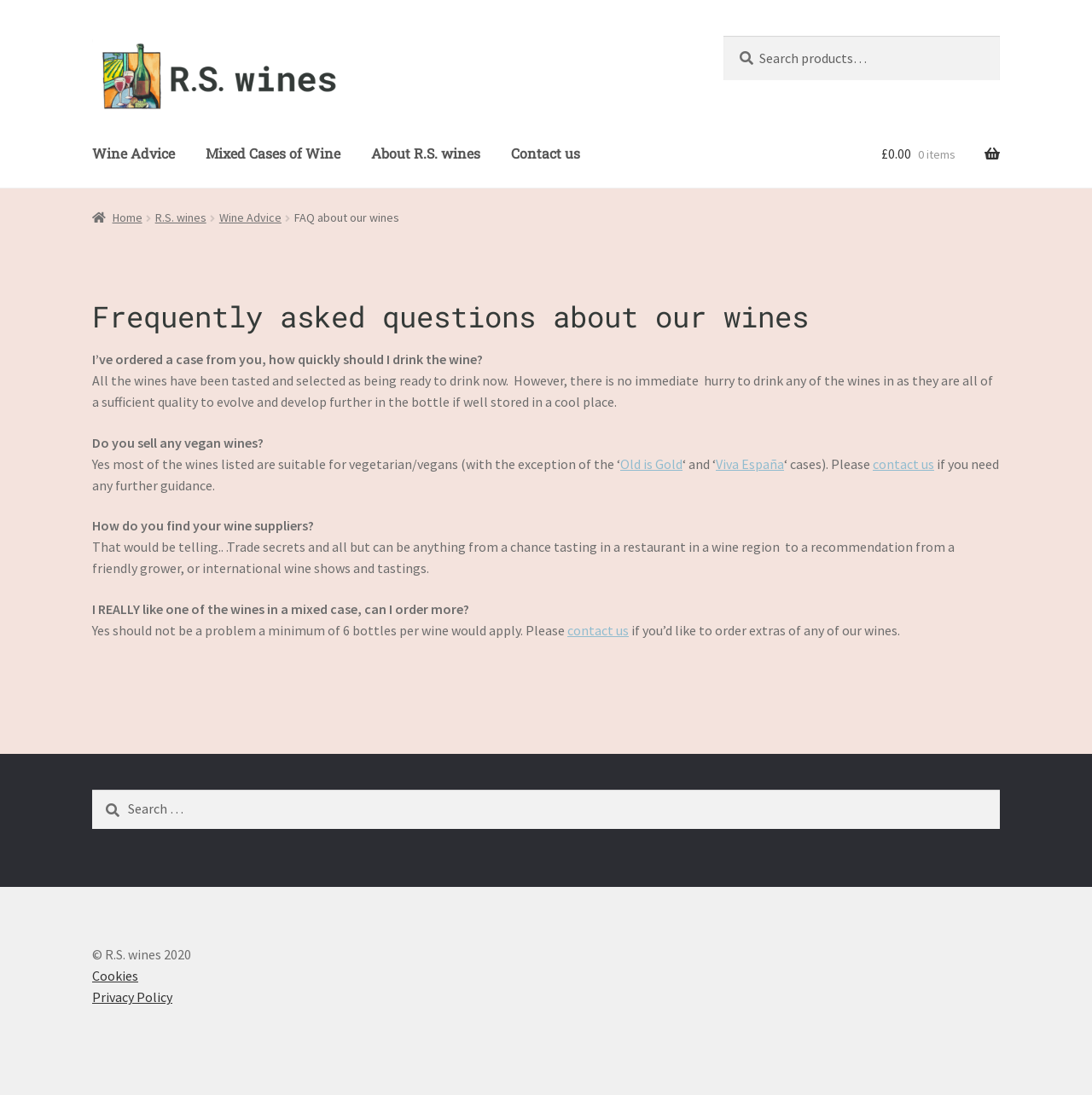Determine the bounding box coordinates of the clickable element to complete this instruction: "View Instagram feed". Provide the coordinates in the format of four float numbers between 0 and 1, [left, top, right, bottom].

None